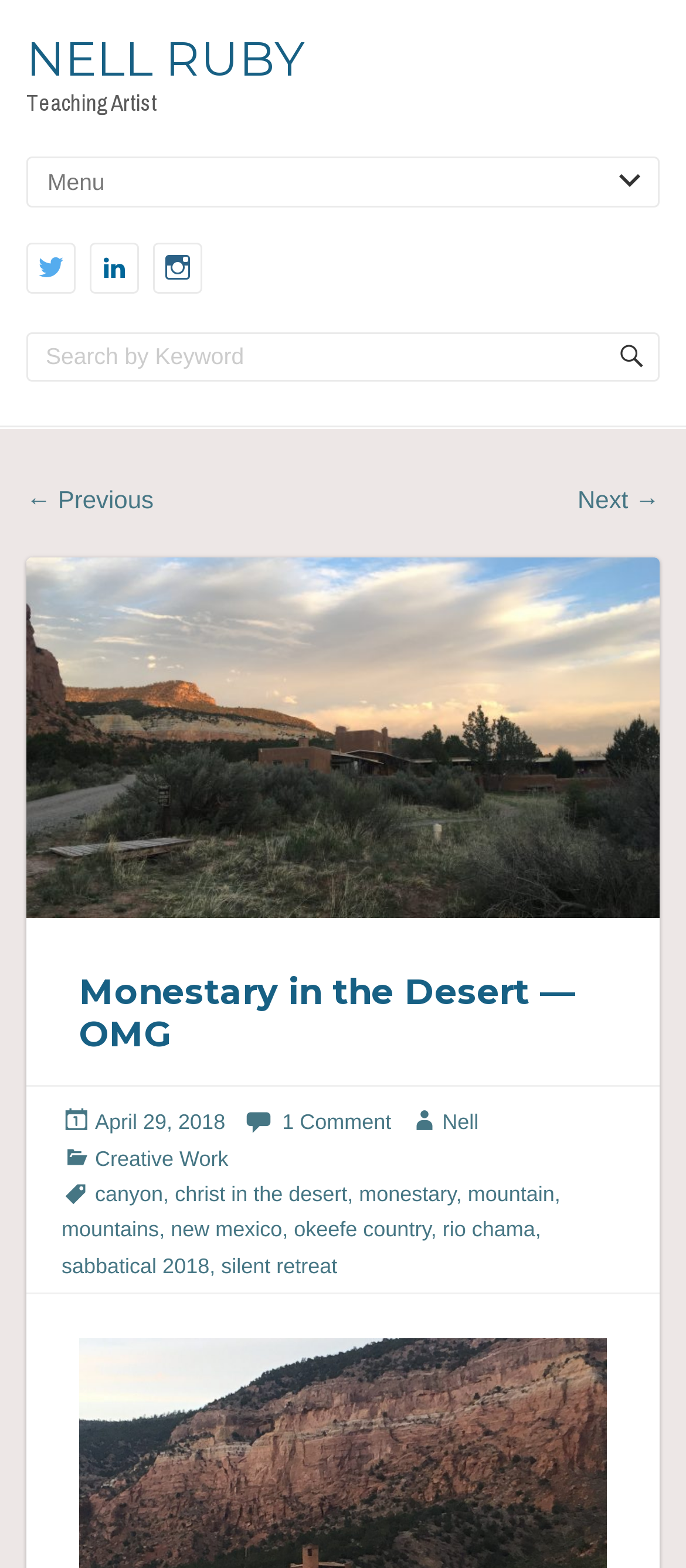Specify the bounding box coordinates of the area to click in order to follow the given instruction: "Search by keyword."

[0.038, 0.207, 0.962, 0.238]